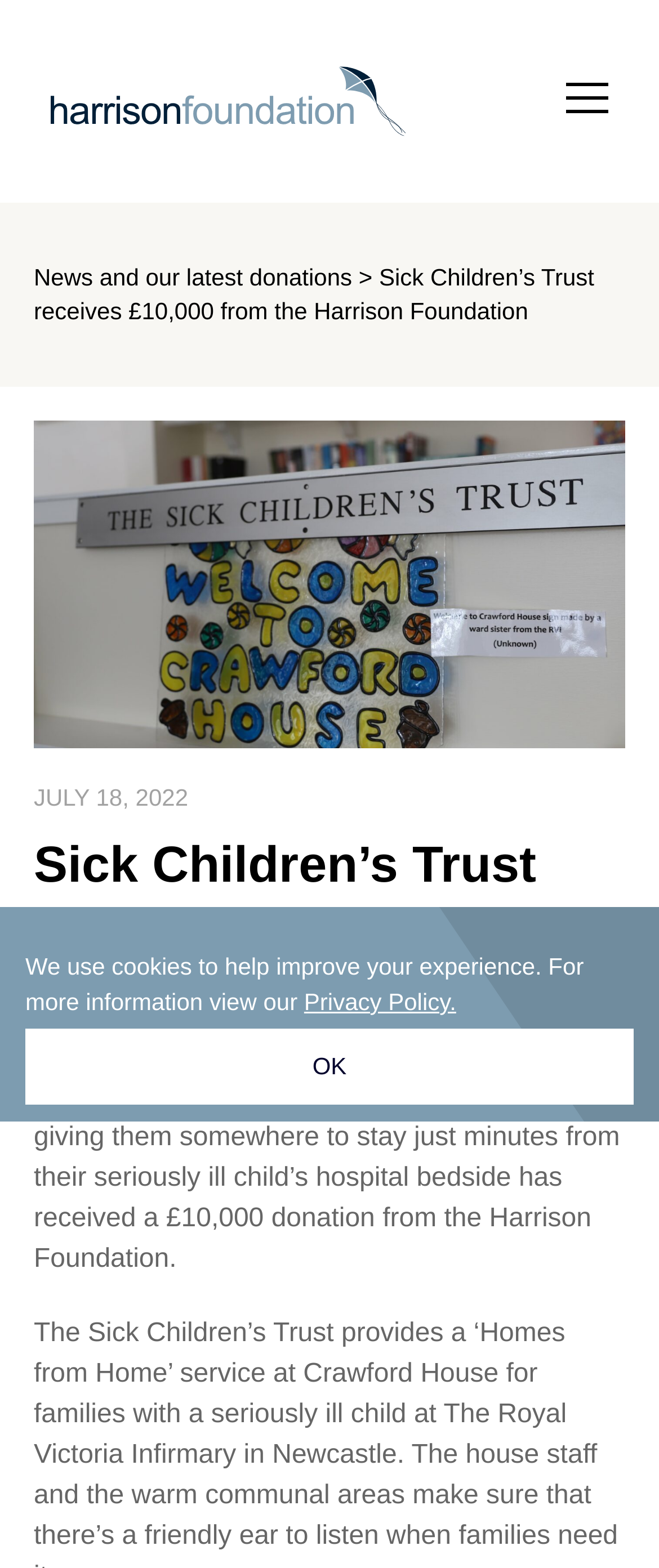How much was the donation?
Please provide a single word or phrase as your answer based on the screenshot.

£10,000